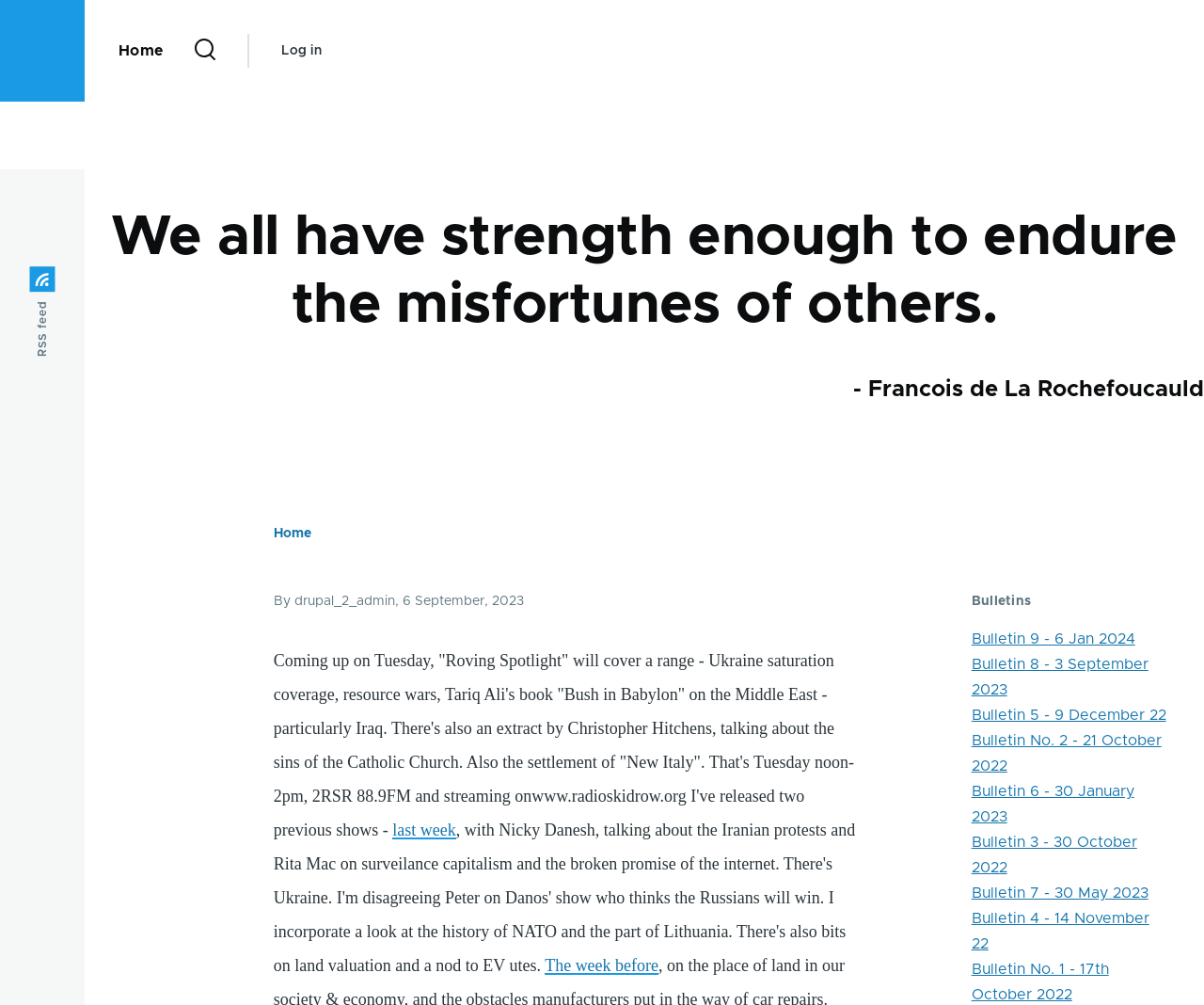Given the description "Skip to main content", determine the bounding box of the corresponding UI element.

[0.0, 0.0, 1.0, 0.017]